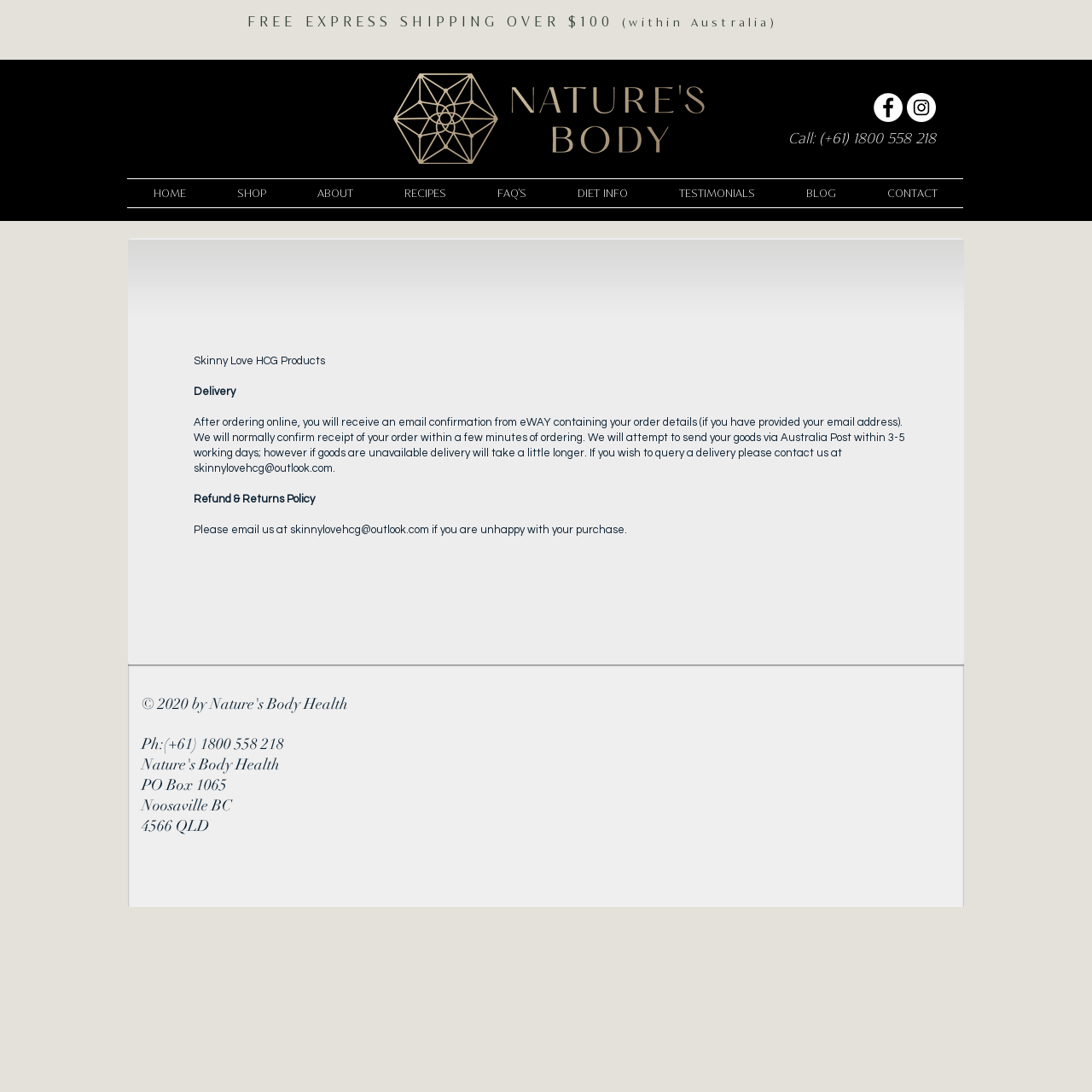Please find the bounding box coordinates of the element that must be clicked to perform the given instruction: "Contact us via email". The coordinates should be four float numbers from 0 to 1, i.e., [left, top, right, bottom].

[0.266, 0.48, 0.393, 0.491]